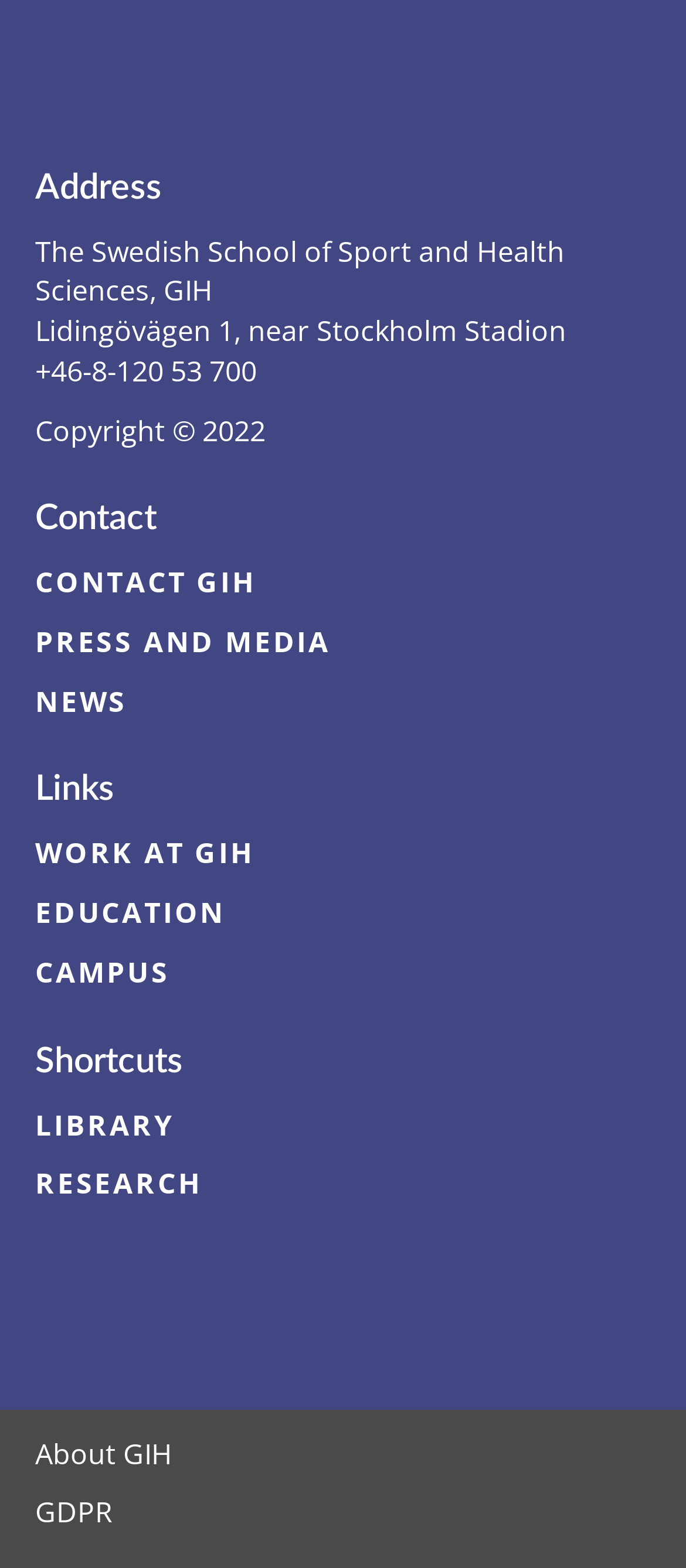Determine the bounding box coordinates of the element's region needed to click to follow the instruction: "explore education". Provide these coordinates as four float numbers between 0 and 1, formatted as [left, top, right, bottom].

[0.051, 0.57, 0.329, 0.594]